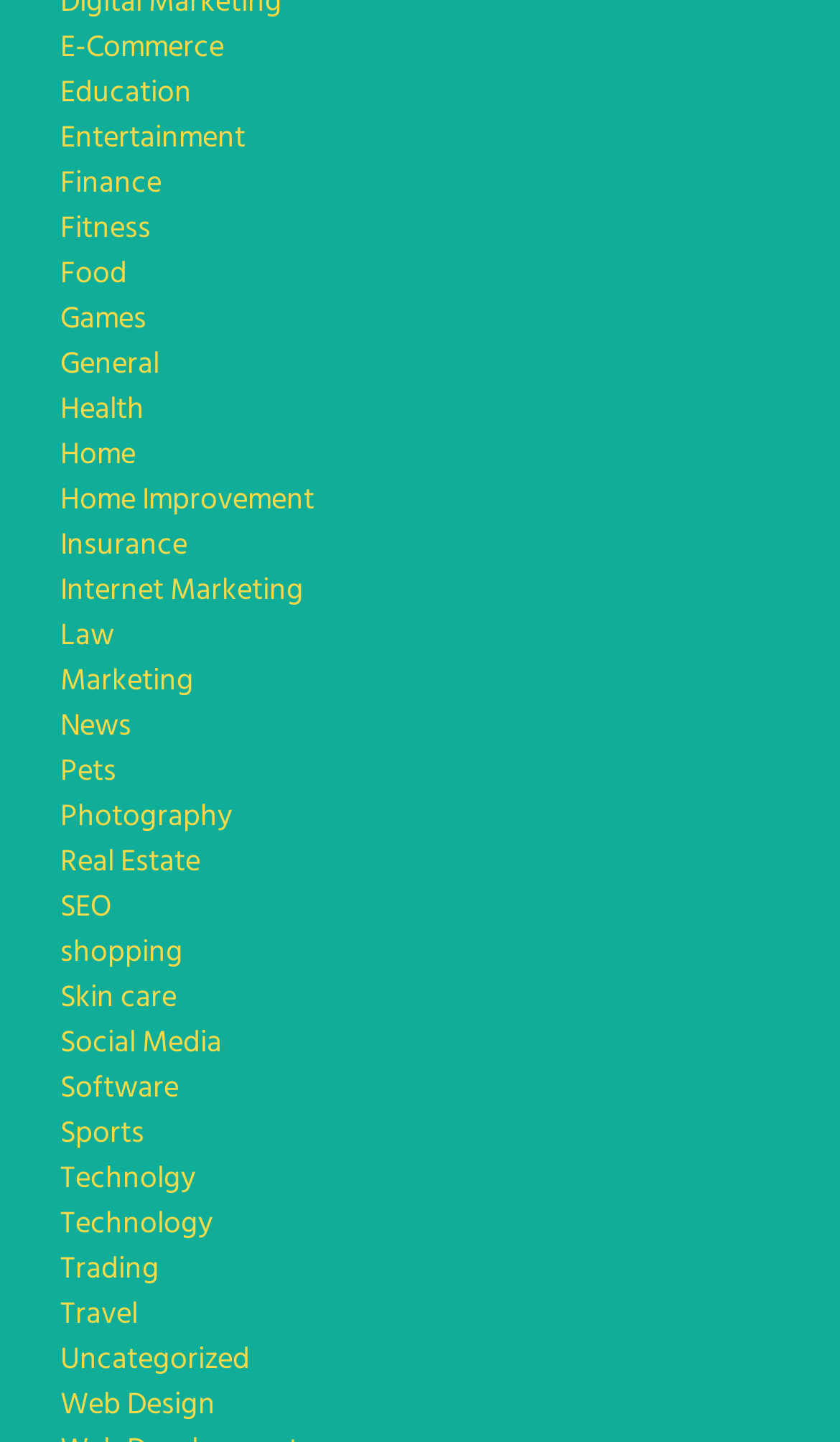Answer the question below in one word or phrase:
What is the last category listed on the webpage?

Uncategorized